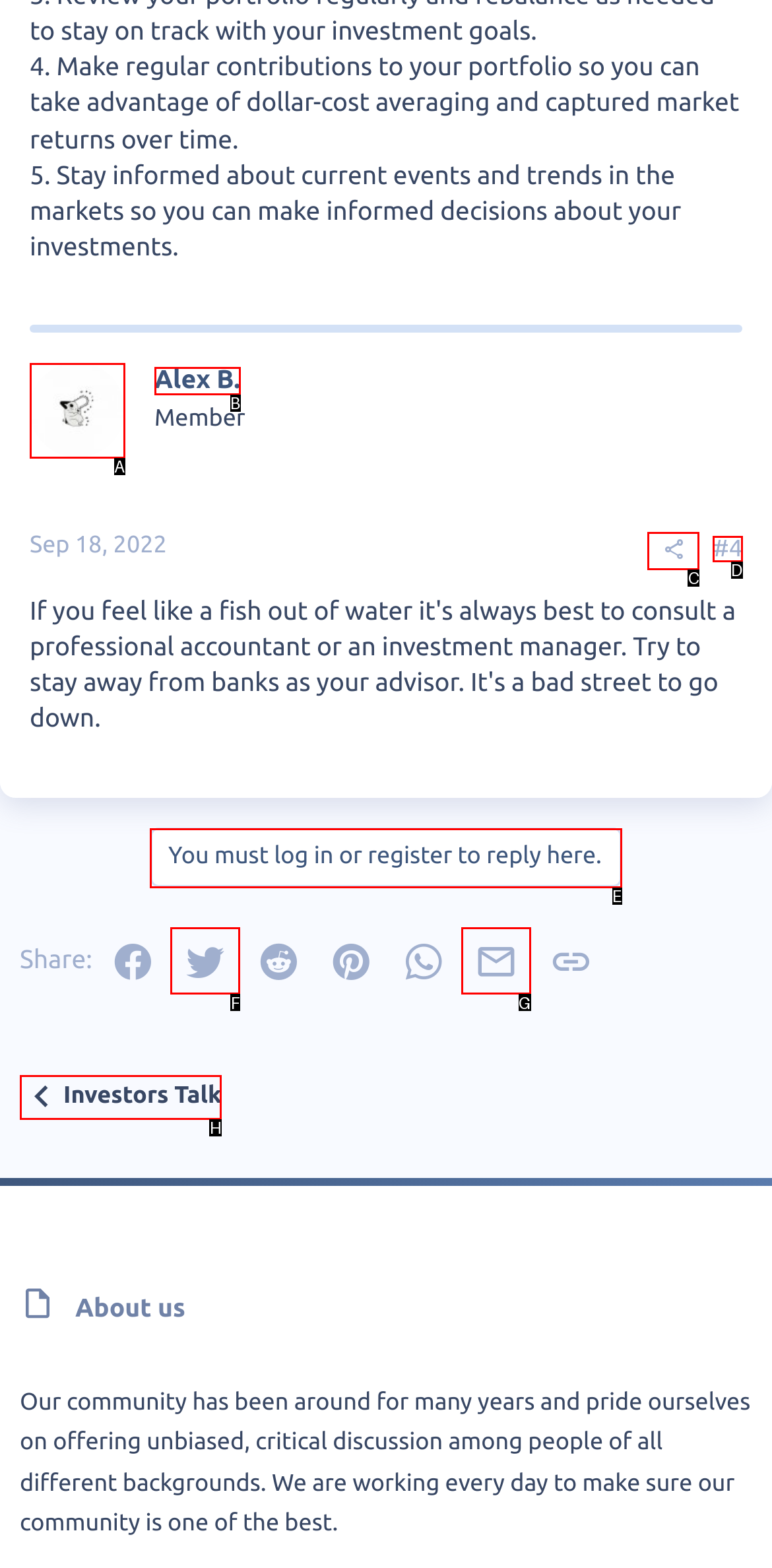Point out the HTML element I should click to achieve the following task: Go to Investors Talk Provide the letter of the selected option from the choices.

H